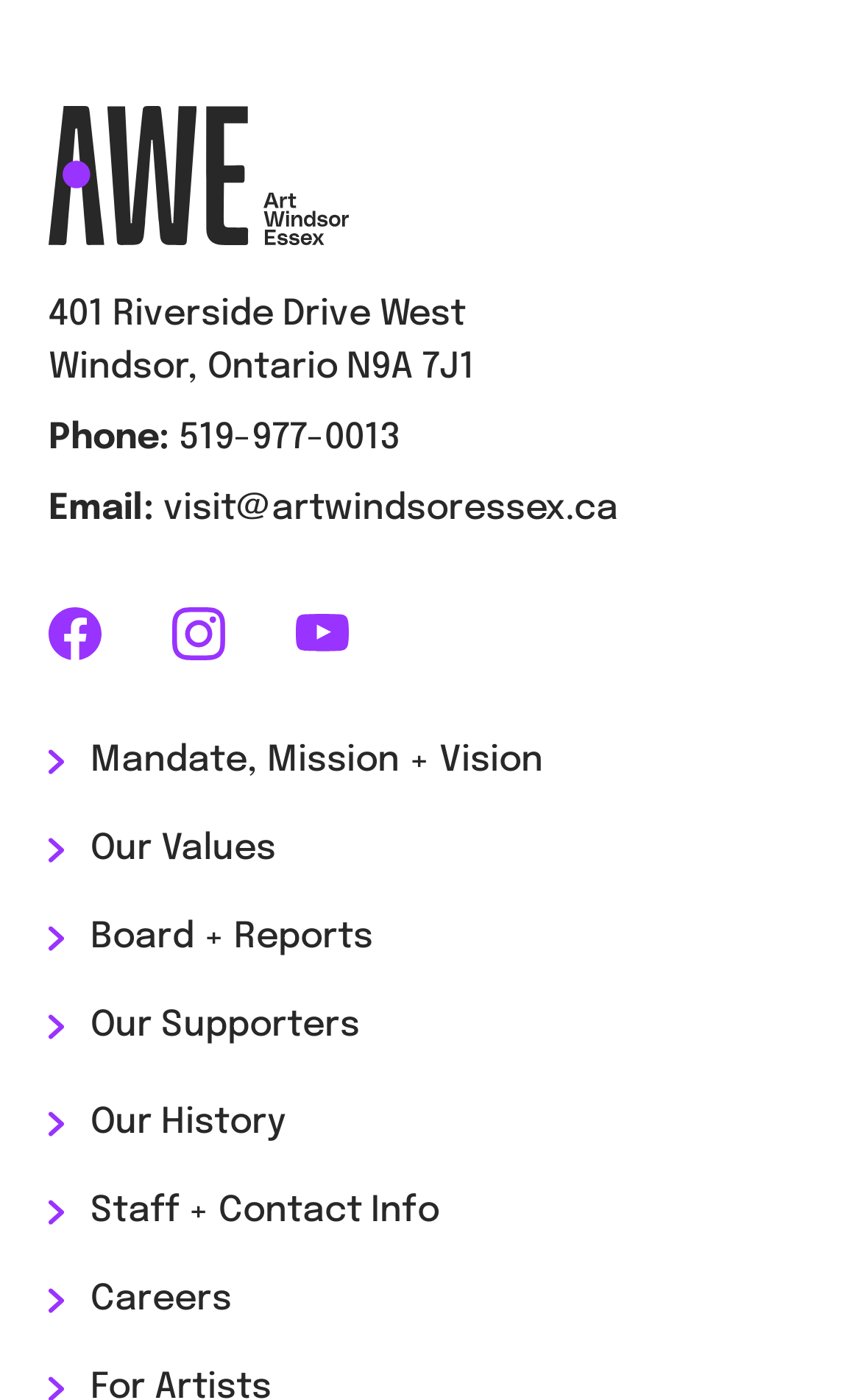Please identify the bounding box coordinates of the area that needs to be clicked to follow this instruction: "Send an email".

[0.19, 0.35, 0.718, 0.377]